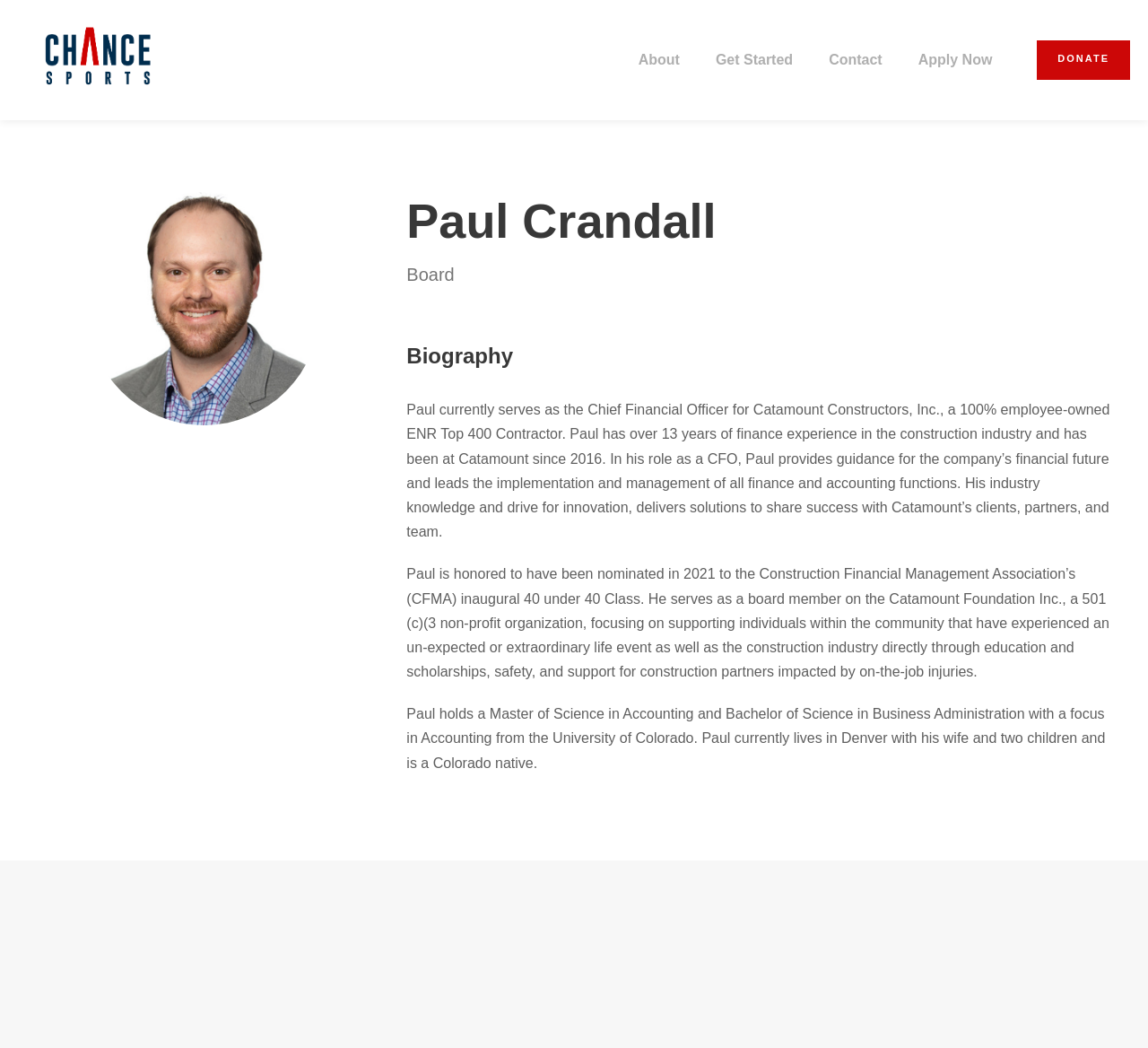Answer the question below with a single word or a brief phrase: 
How many years of finance experience does Paul have?

over 13 years